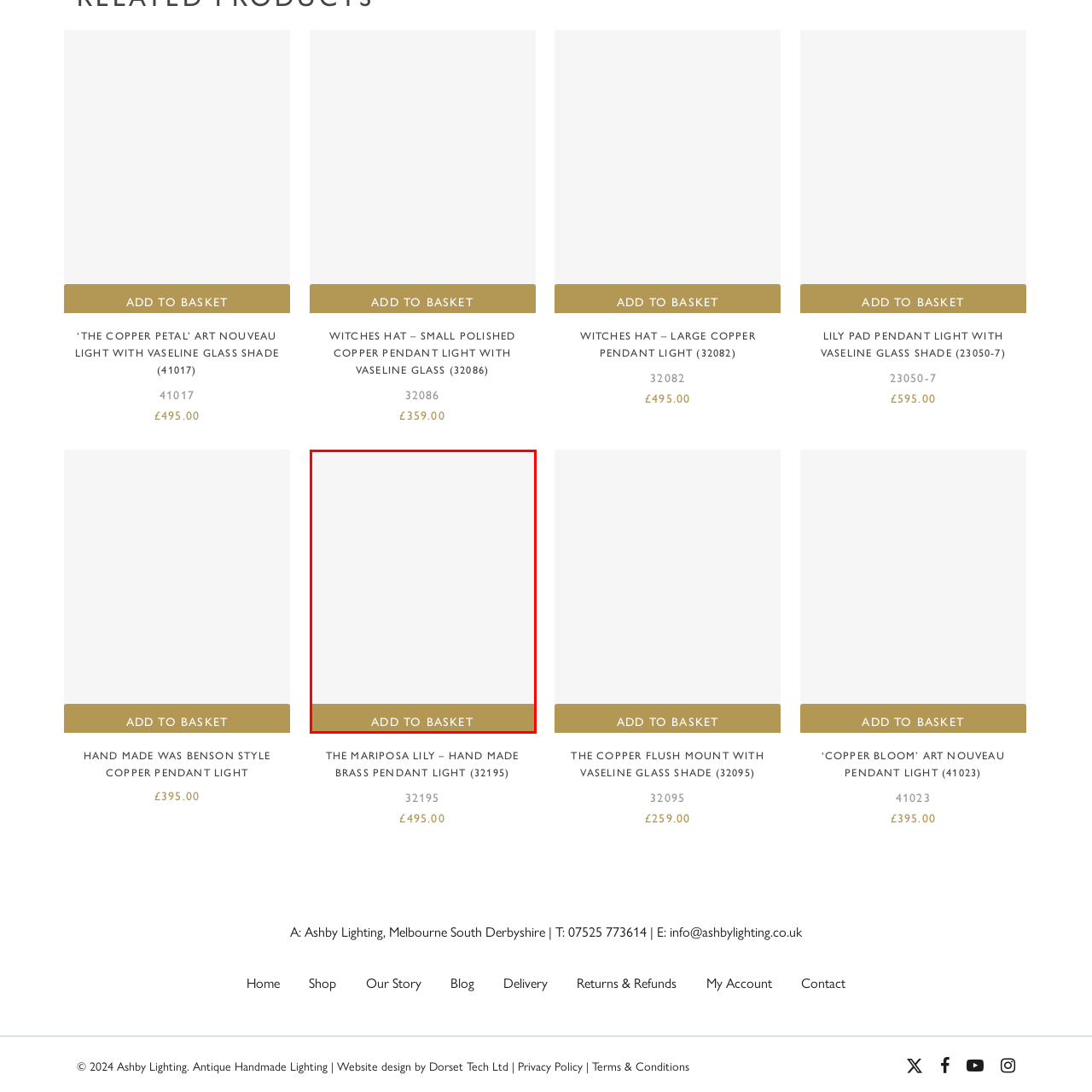What type of products are being showcased?
Examine the red-bounded area in the image carefully and respond to the question with as much detail as possible.

The image features a light fixture as the main product, and the surrounding context mentions other similar products, such as the 'Hand Made WAS Benson style Copper Pendant Light' and 'The Mariposa Lily - Hand Made Brass Pendant Light', which suggests that the website is showcasing a collection of unique, handcrafted light fixtures.